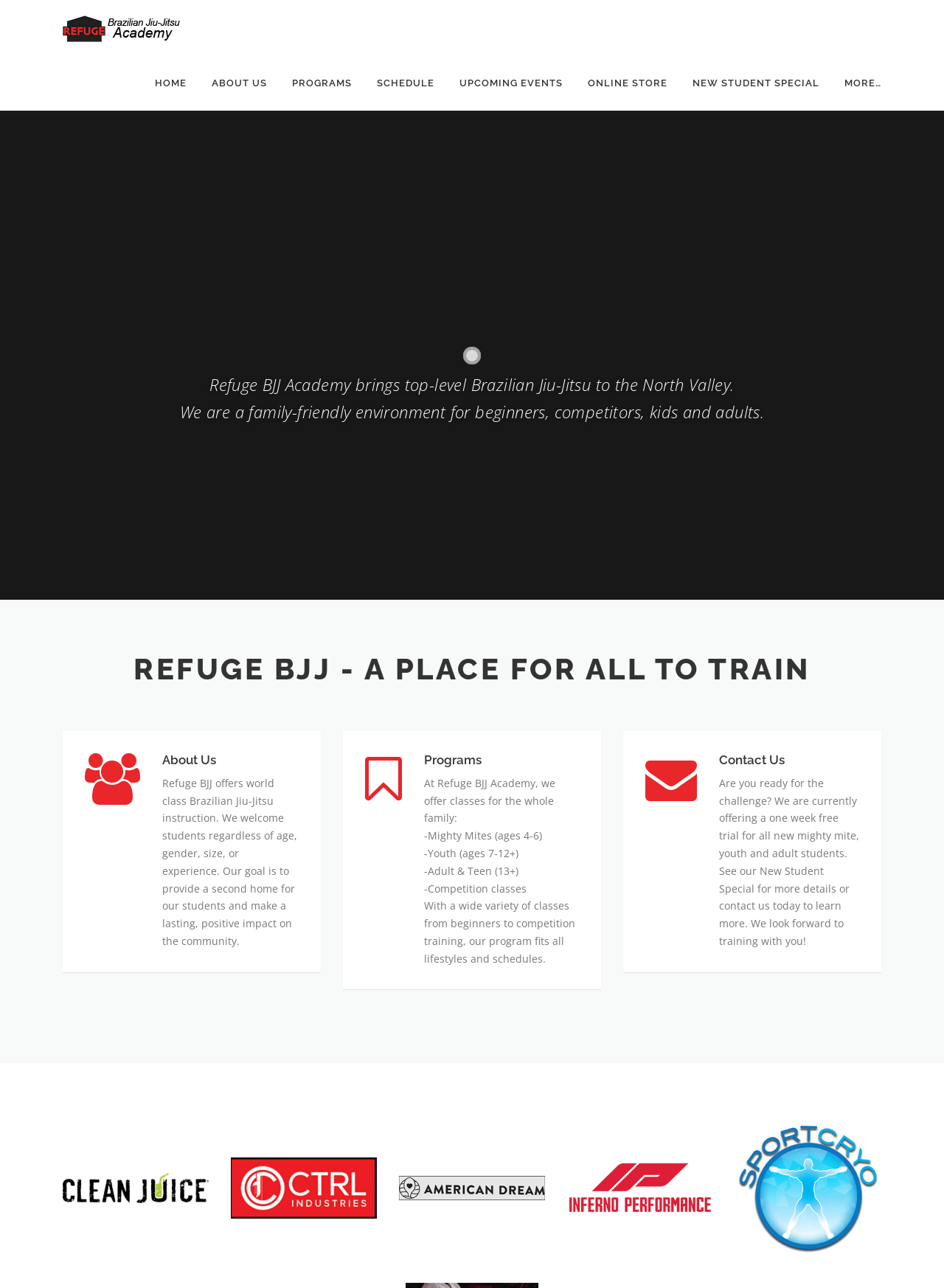Indicate the bounding box coordinates of the element that needs to be clicked to satisfy the following instruction: "Search for something". The coordinates should be four float numbers between 0 and 1, i.e., [left, top, right, bottom].

None